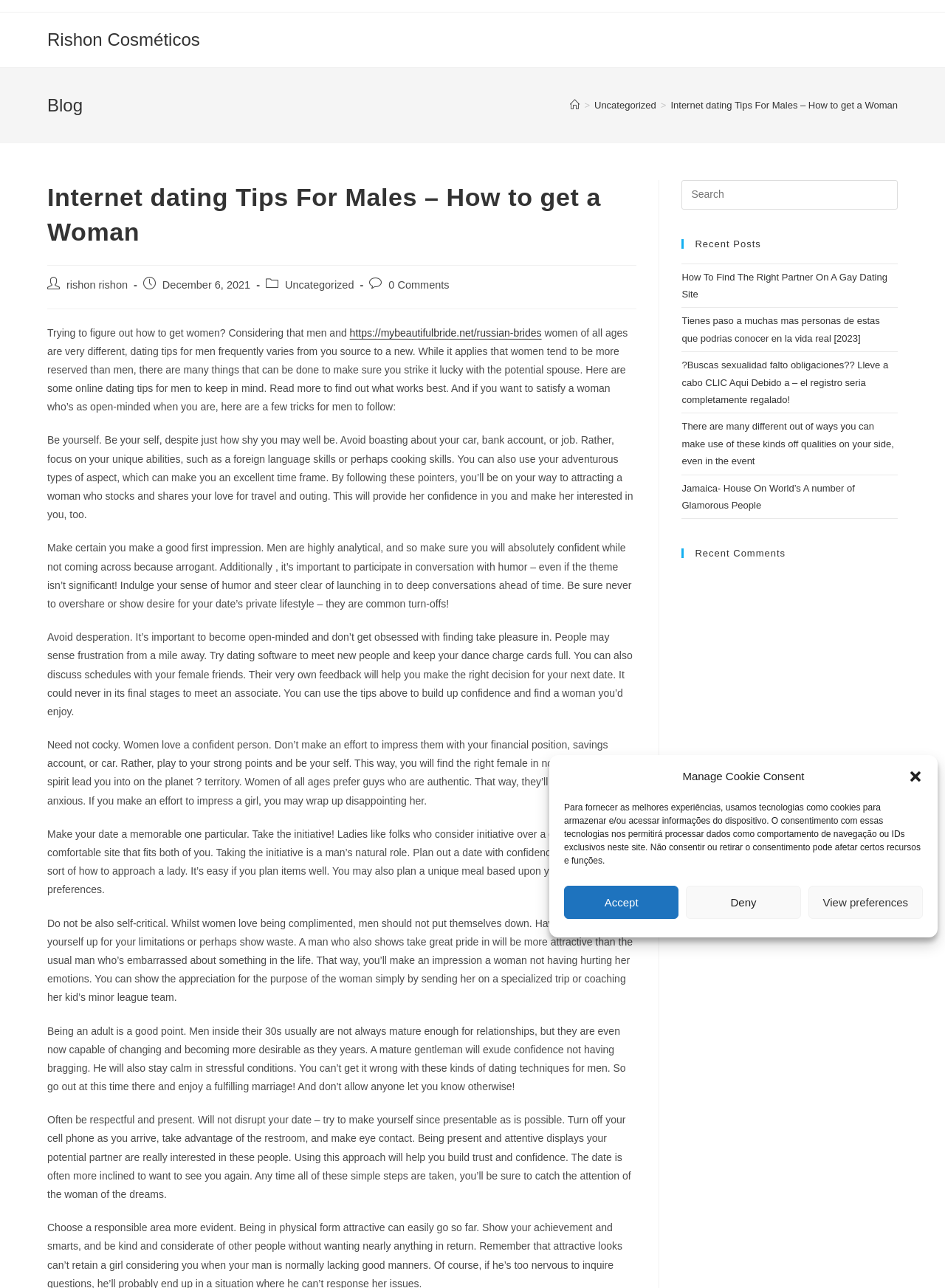Specify the bounding box coordinates of the element's region that should be clicked to achieve the following instruction: "Learn more about the IRP". The bounding box coordinates consist of four float numbers between 0 and 1, in the format [left, top, right, bottom].

None